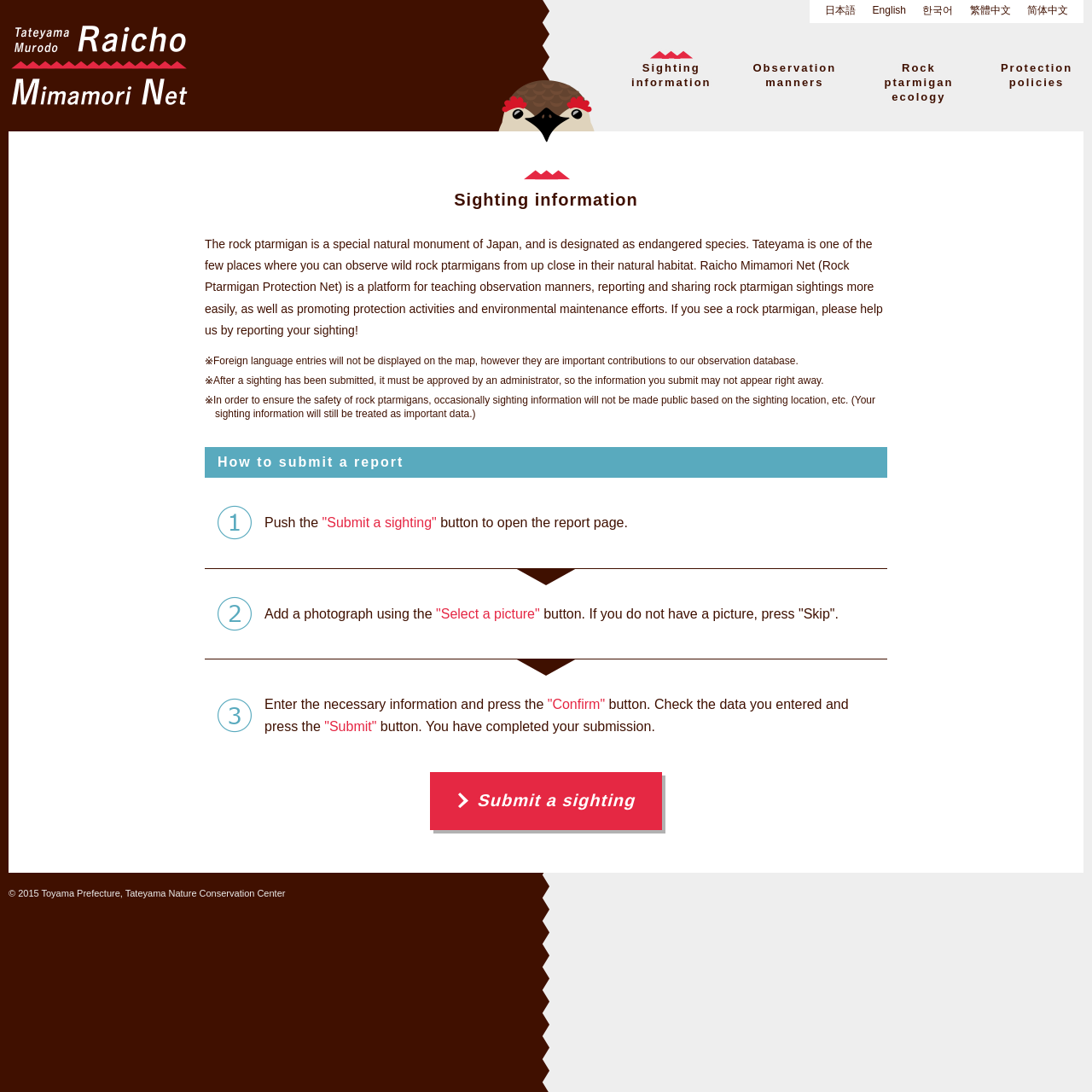Pinpoint the bounding box coordinates of the area that should be clicked to complete the following instruction: "Click on the 'MASTER YOUR FINTECH' link". The coordinates must be given as four float numbers between 0 and 1, i.e., [left, top, right, bottom].

None